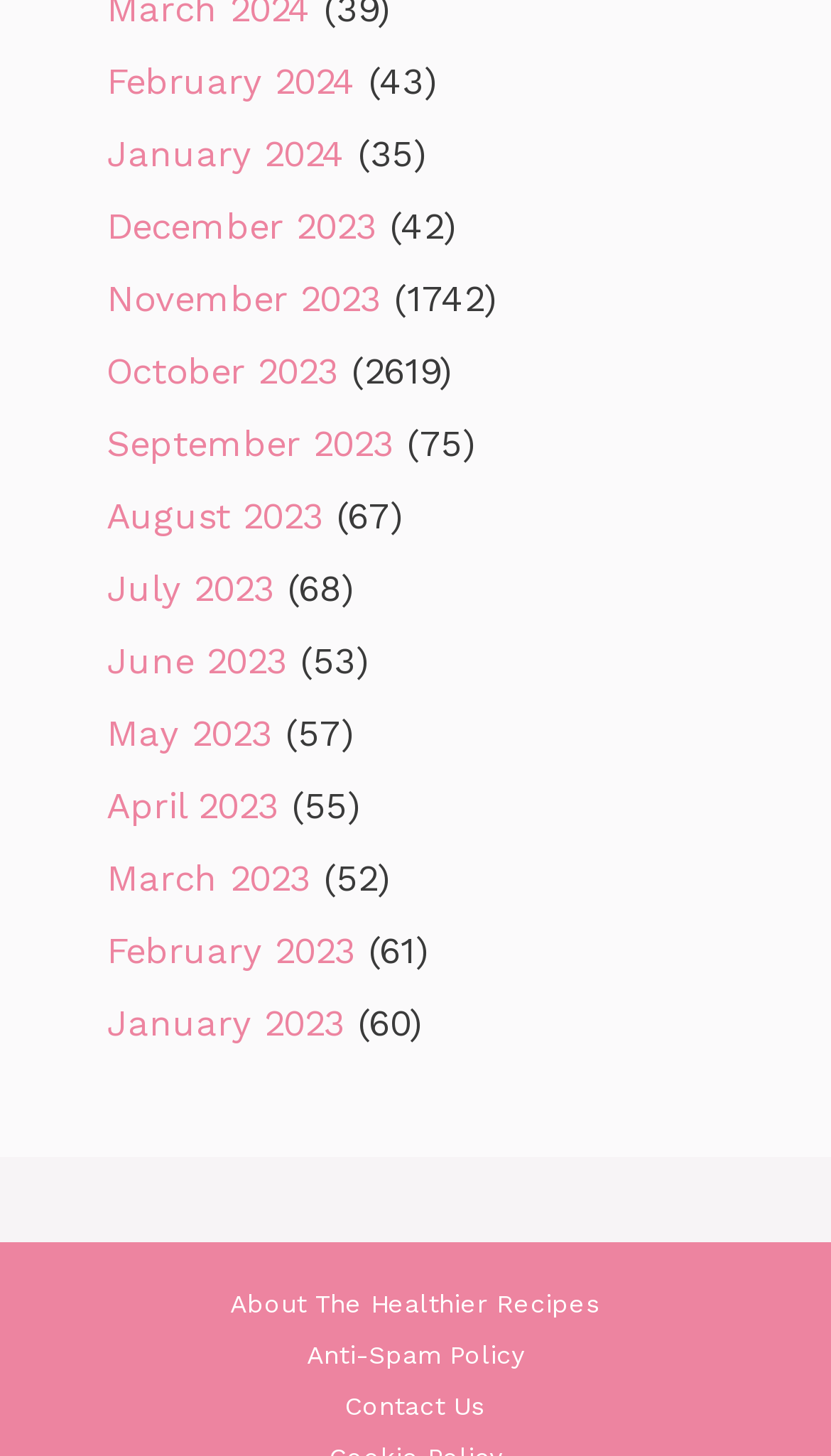Provide the bounding box coordinates of the UI element that matches the description: "April 2023".

[0.128, 0.538, 0.336, 0.568]